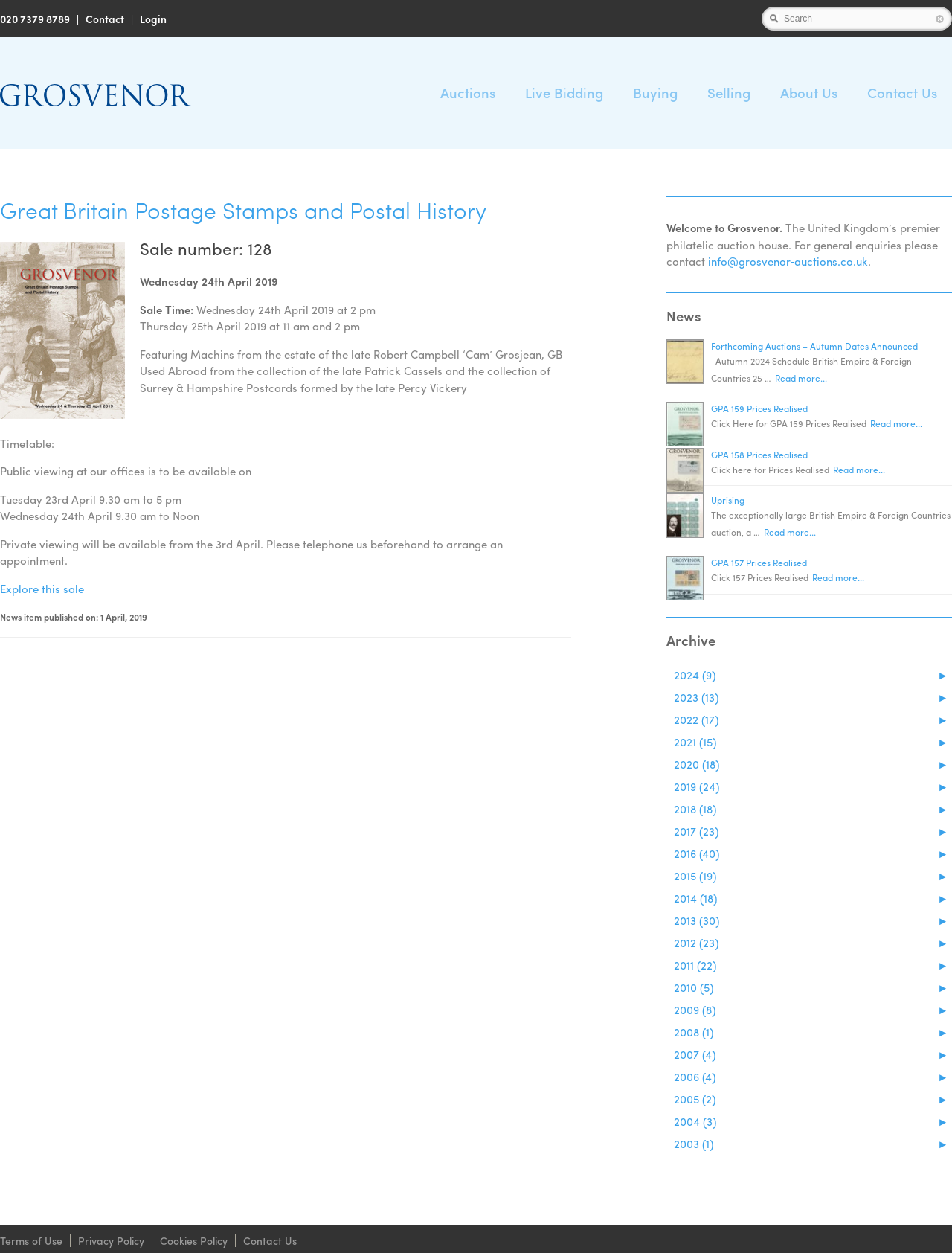Can you determine the bounding box coordinates of the area that needs to be clicked to fulfill the following instruction: "Select a language from the dropdown menu"?

None